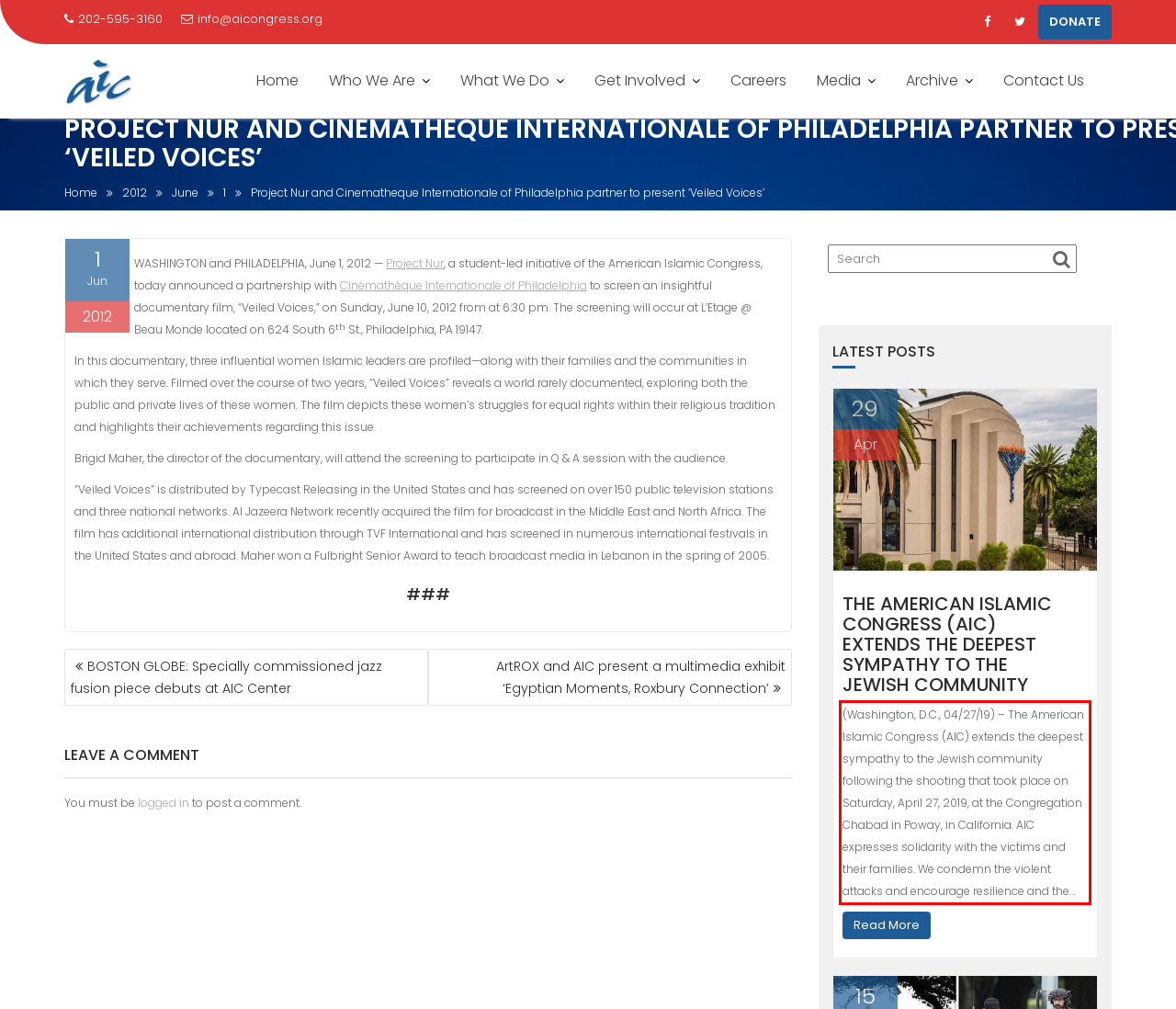You have a screenshot of a webpage, and there is a red bounding box around a UI element. Utilize OCR to extract the text within this red bounding box.

(Washington, D.C., 04/27/19) – The American Islamic Congress (AIC) extends the deepest sympathy to the Jewish community following the shooting that took place on Saturday, April 27, 2019, at the Congregation Chabad in Poway, in California. AIC expresses solidarity with the victims and their families. We condemn the violent attacks and encourage resilience and the…